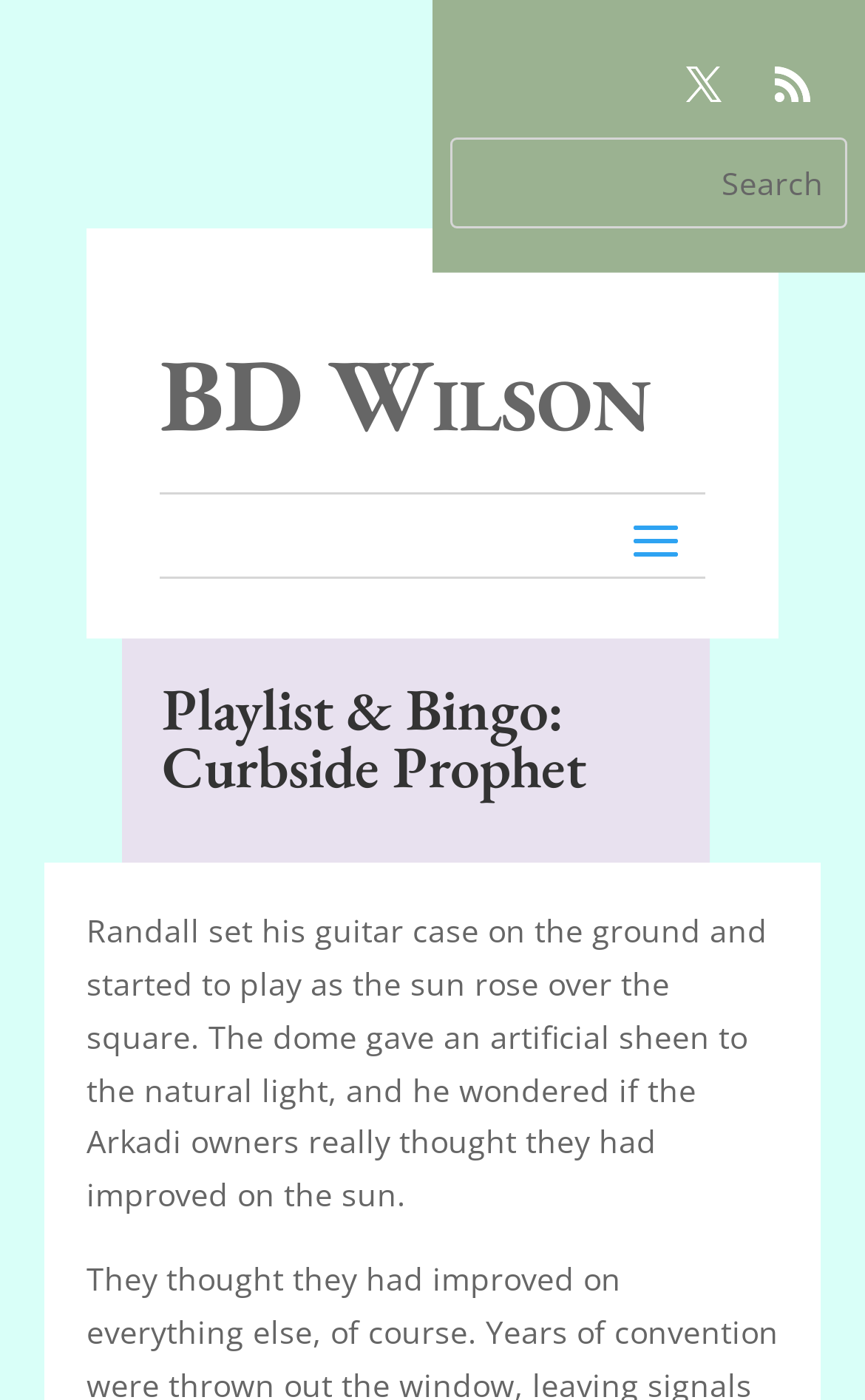Identify the bounding box coordinates for the UI element described by the following text: "value="Search"". Provide the coordinates as four float numbers between 0 and 1, in the format [left, top, right, bottom].

[0.808, 0.099, 0.977, 0.161]